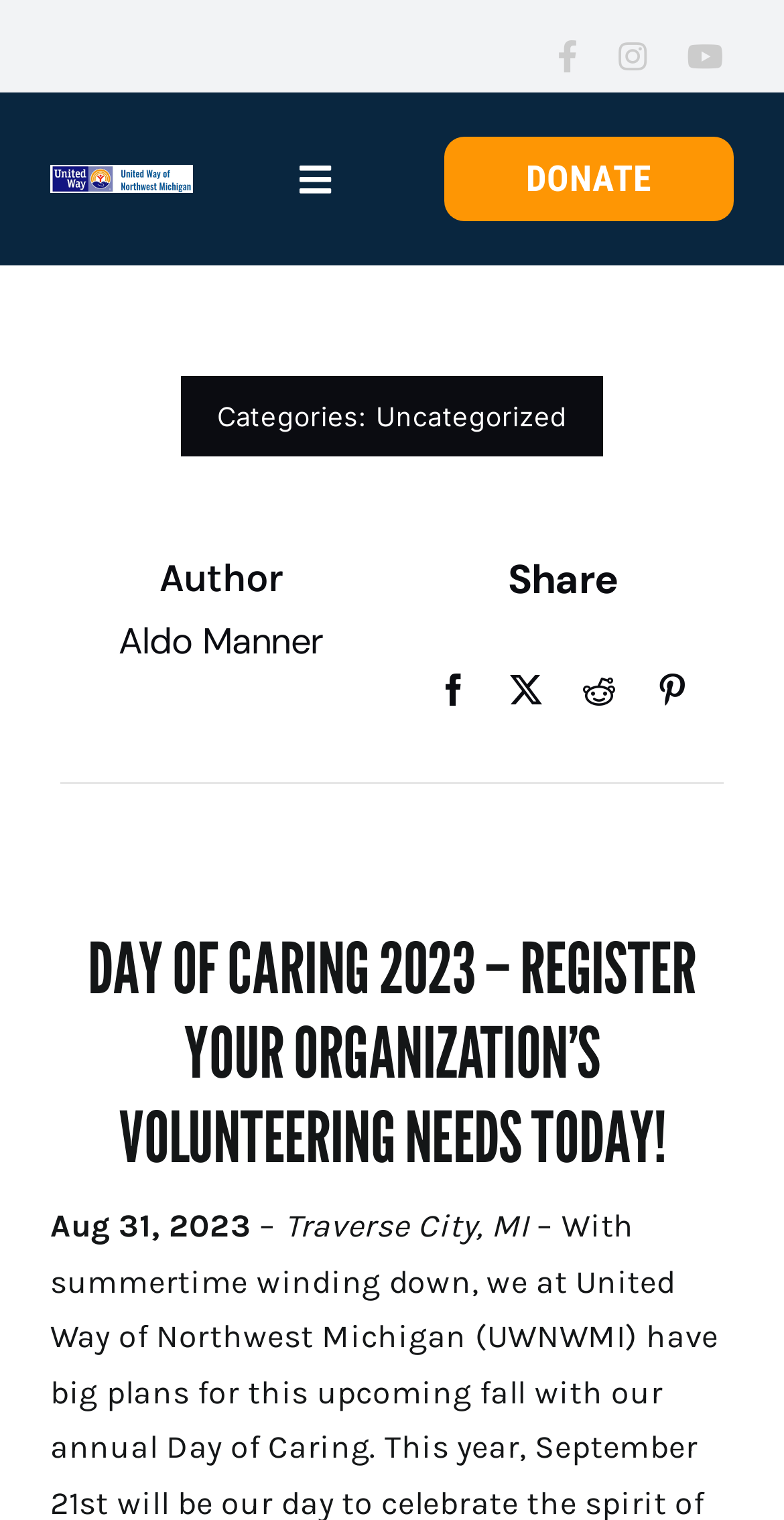What is the organization's name?
We need a detailed and exhaustive answer to the question. Please elaborate.

I found the organization's name by looking at the image description of the logo at the top left corner of the webpage, which says 'United Way of Northwest Michigan'.